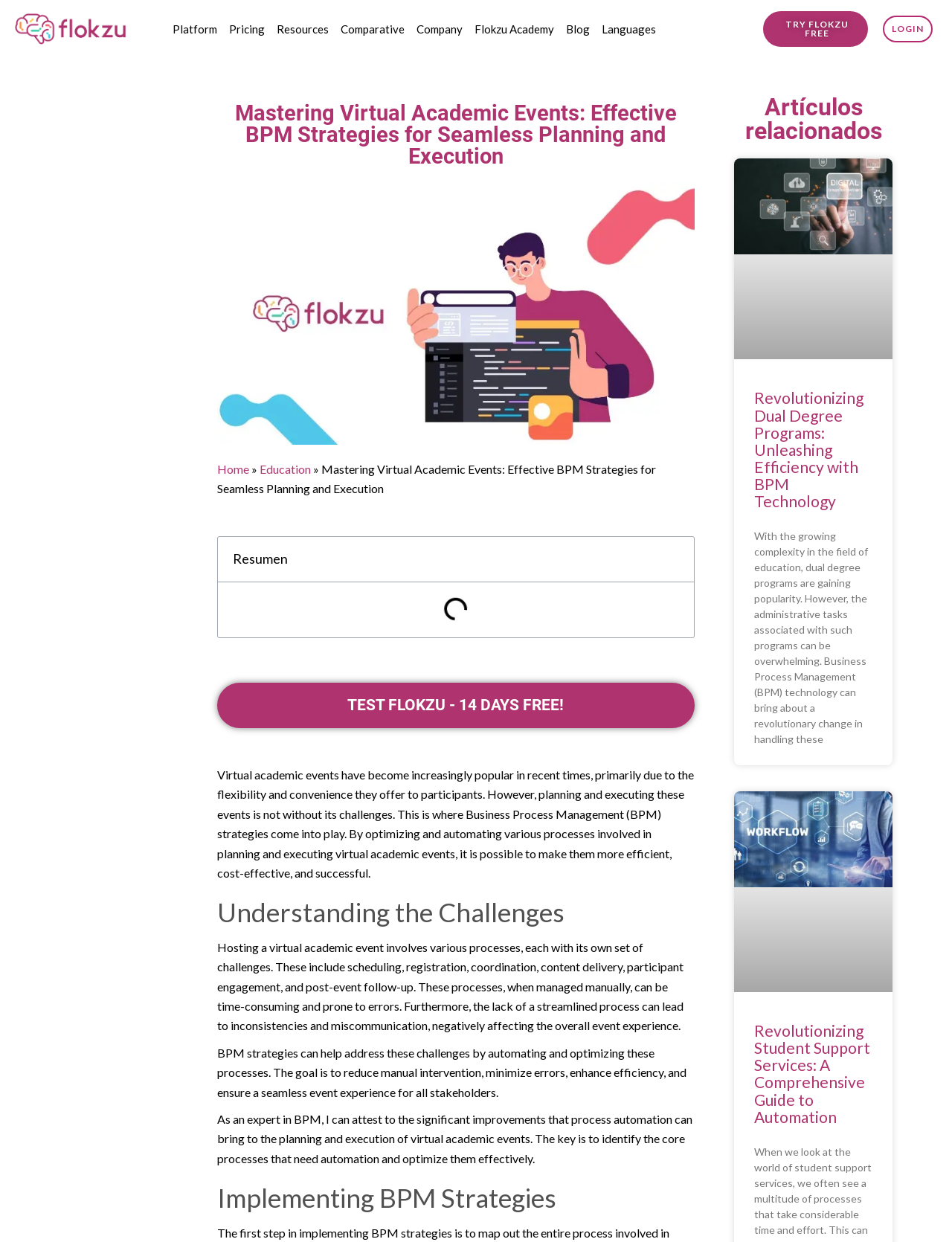Identify the bounding box coordinates of the area that should be clicked in order to complete the given instruction: "Explore the 'Resources' section". The bounding box coordinates should be four float numbers between 0 and 1, i.e., [left, top, right, bottom].

[0.289, 0.01, 0.347, 0.037]